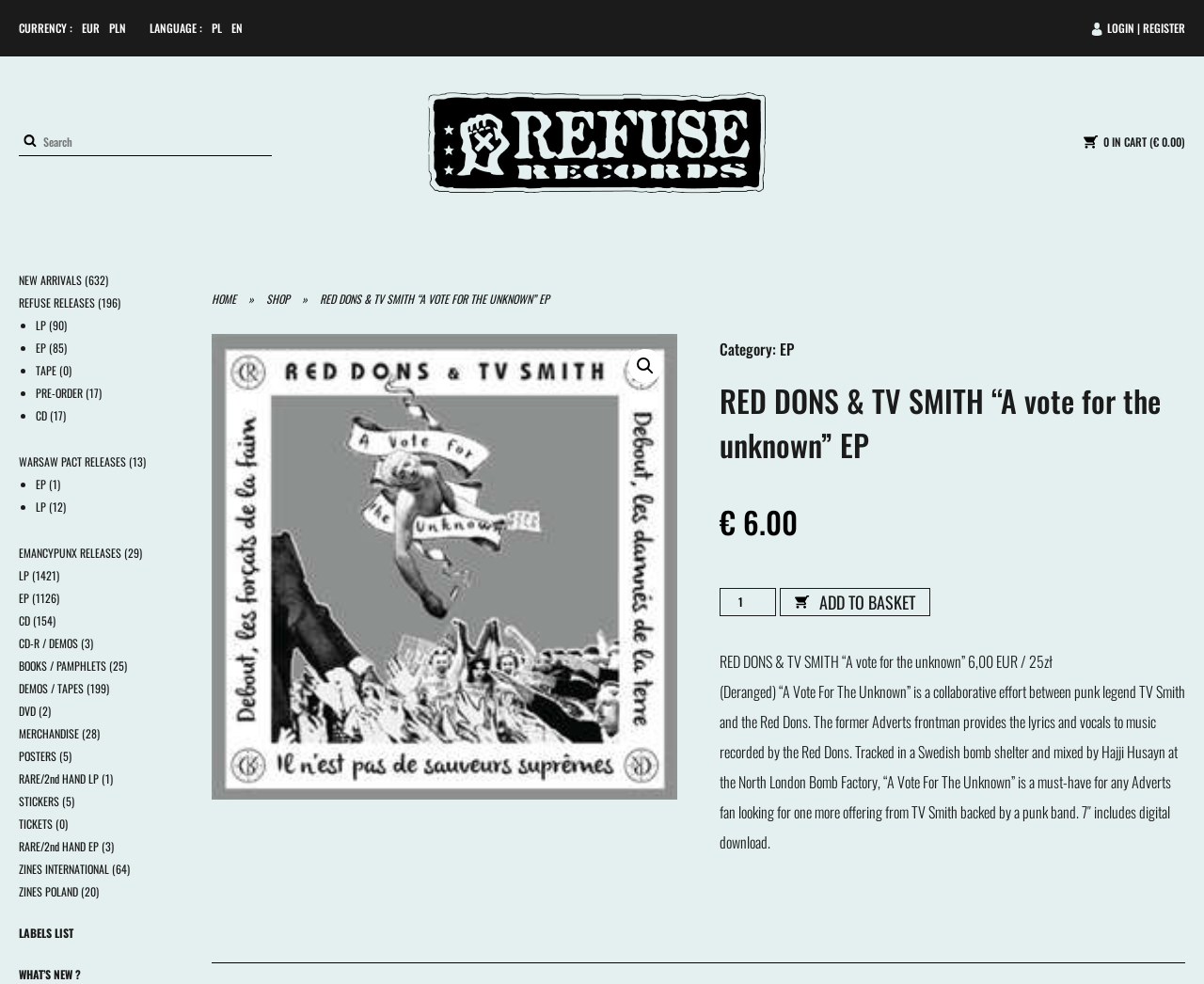What is the name of the EP being promoted?
Using the visual information, answer the question in a single word or phrase.

A vote for the unknown